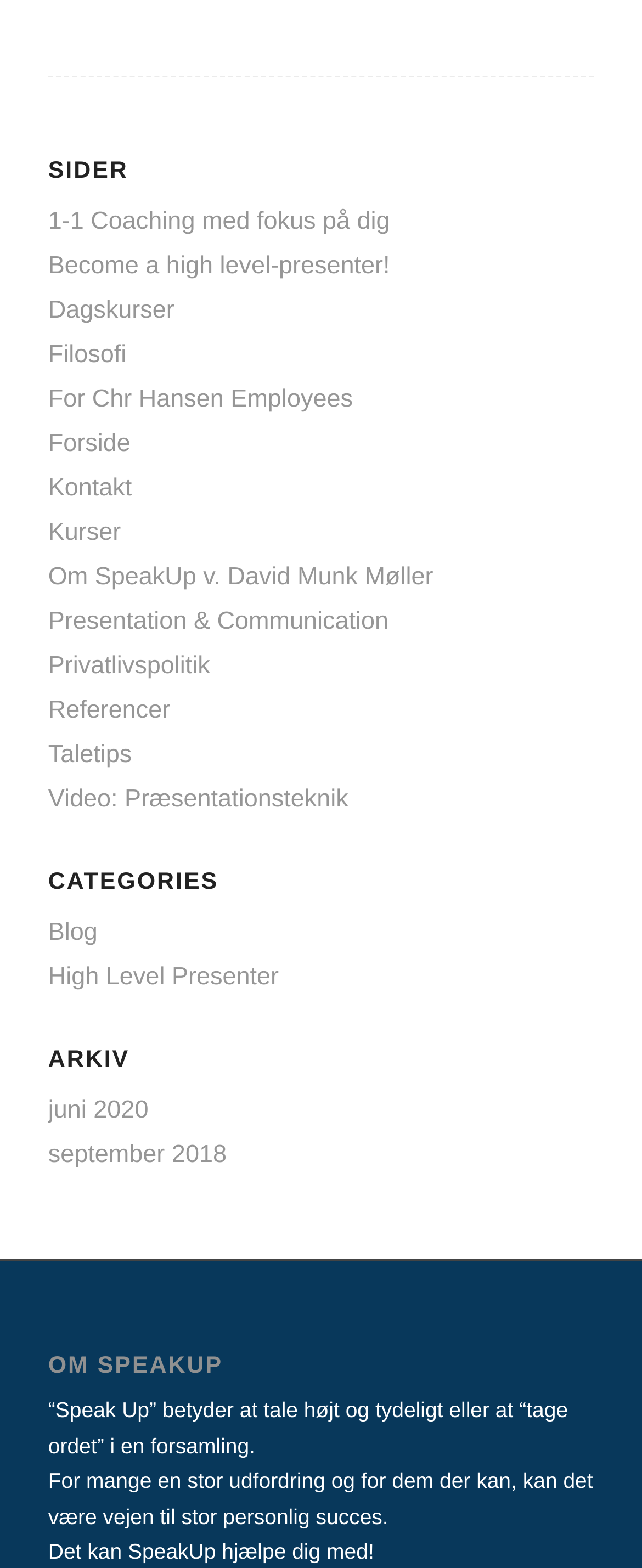How many links are there under the 'CATEGORIES' section?
Craft a detailed and extensive response to the question.

The 'CATEGORIES' section has 7 links, namely '1-1 Coaching med fokus på dig', 'Become a high level-presenter!', 'Dagskurser', 'Filosofi', 'For Chr Hansen Employees', 'Forside', and 'Kontakt'.